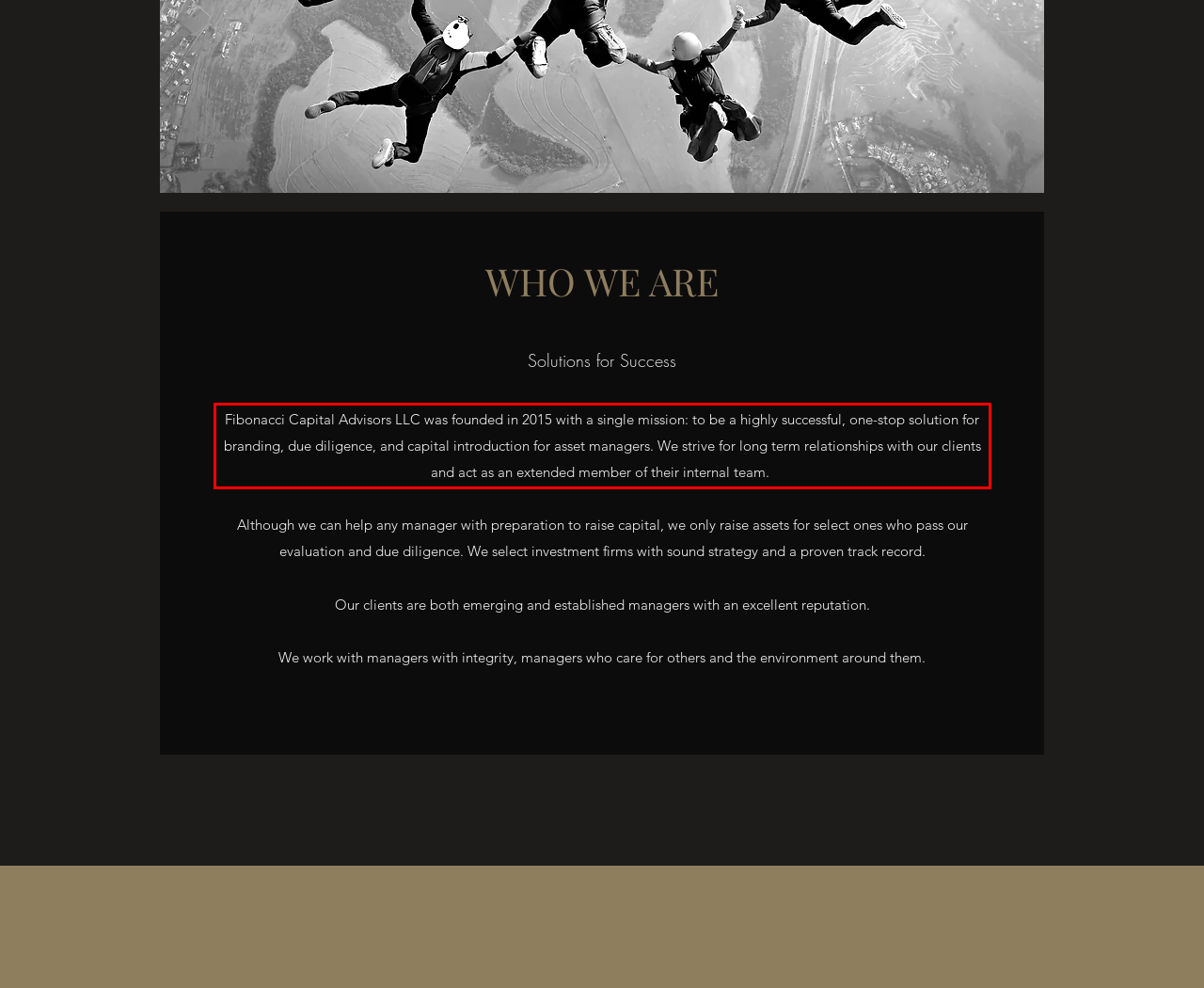Look at the webpage screenshot and recognize the text inside the red bounding box.

Fibonacci Capital Advisors LLC was founded in 2015 with a single mission: to be a highly successful, one-stop solution for branding, due diligence, and capital introduction for asset managers. We strive for long term relationships with our clients and act as an extended member of their internal team.